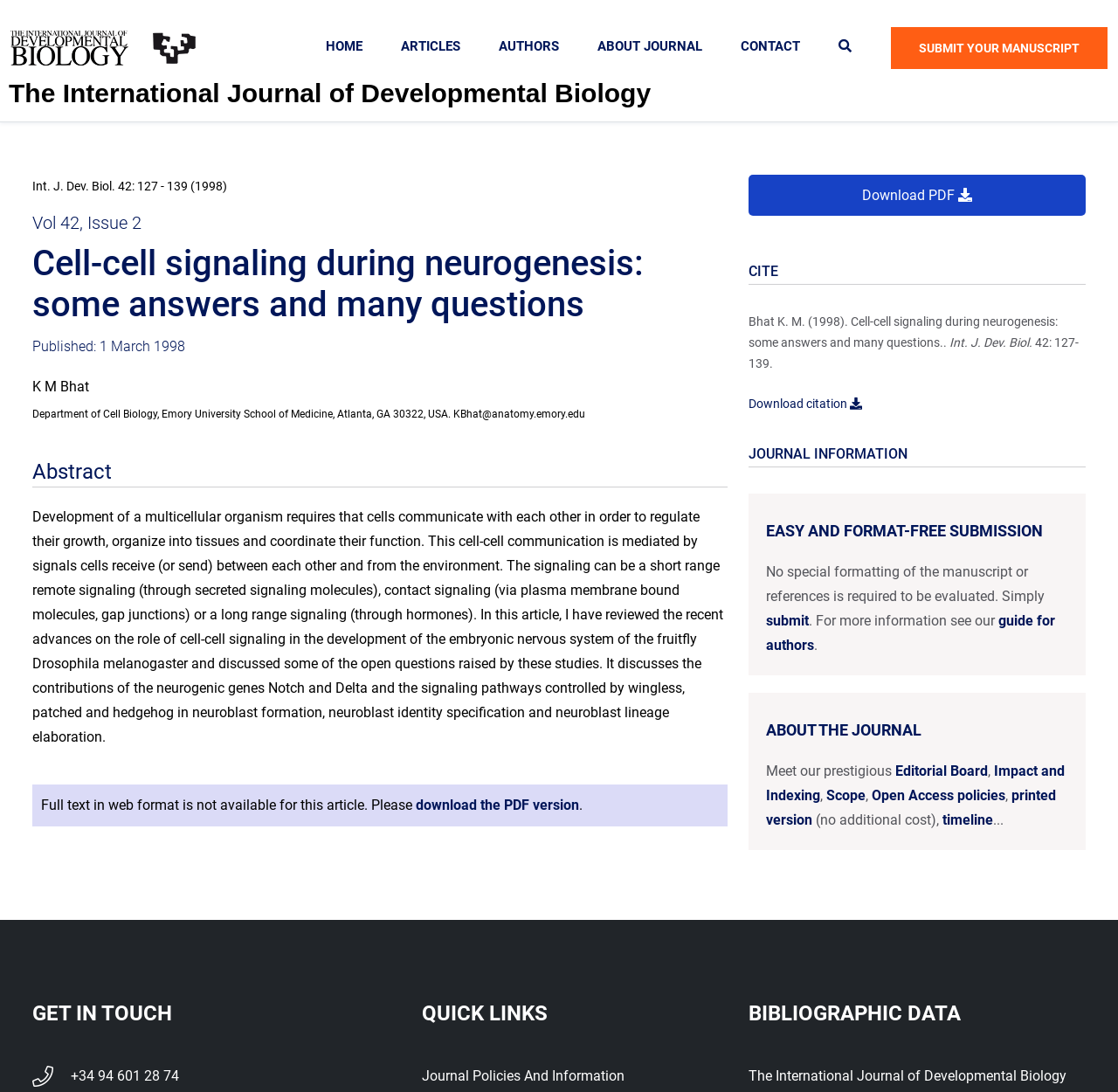What is the volume and issue number of the journal?
Please utilize the information in the image to give a detailed response to the question.

I found the answer by looking at the journal information section, which is located above the article title and abstract.